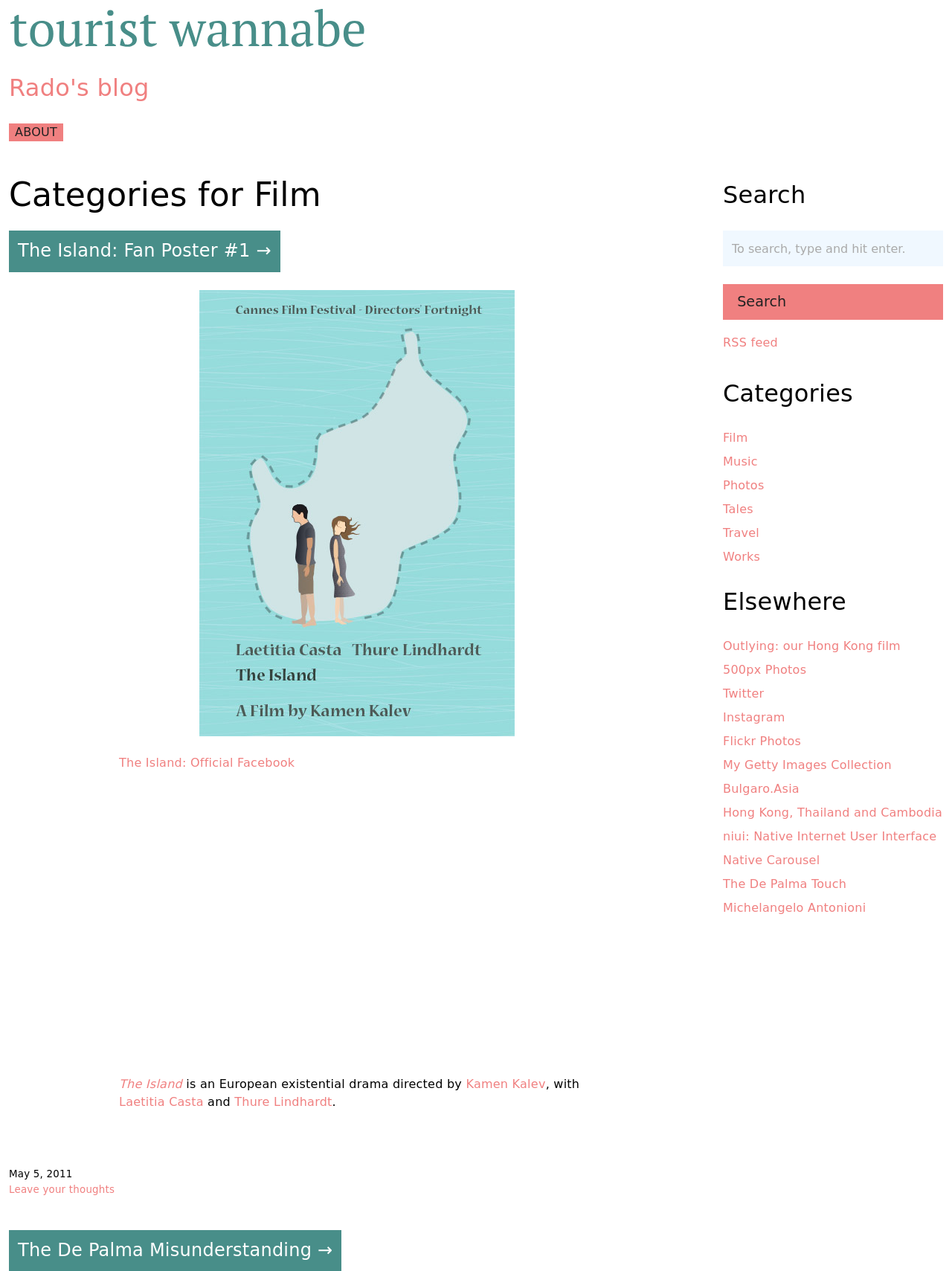What is the name of the director mentioned in the article?
Please answer the question with as much detail as possible using the screenshot.

The name of the director mentioned in the article can be found in the link element within the article section, which says 'Kamen Kalev'.